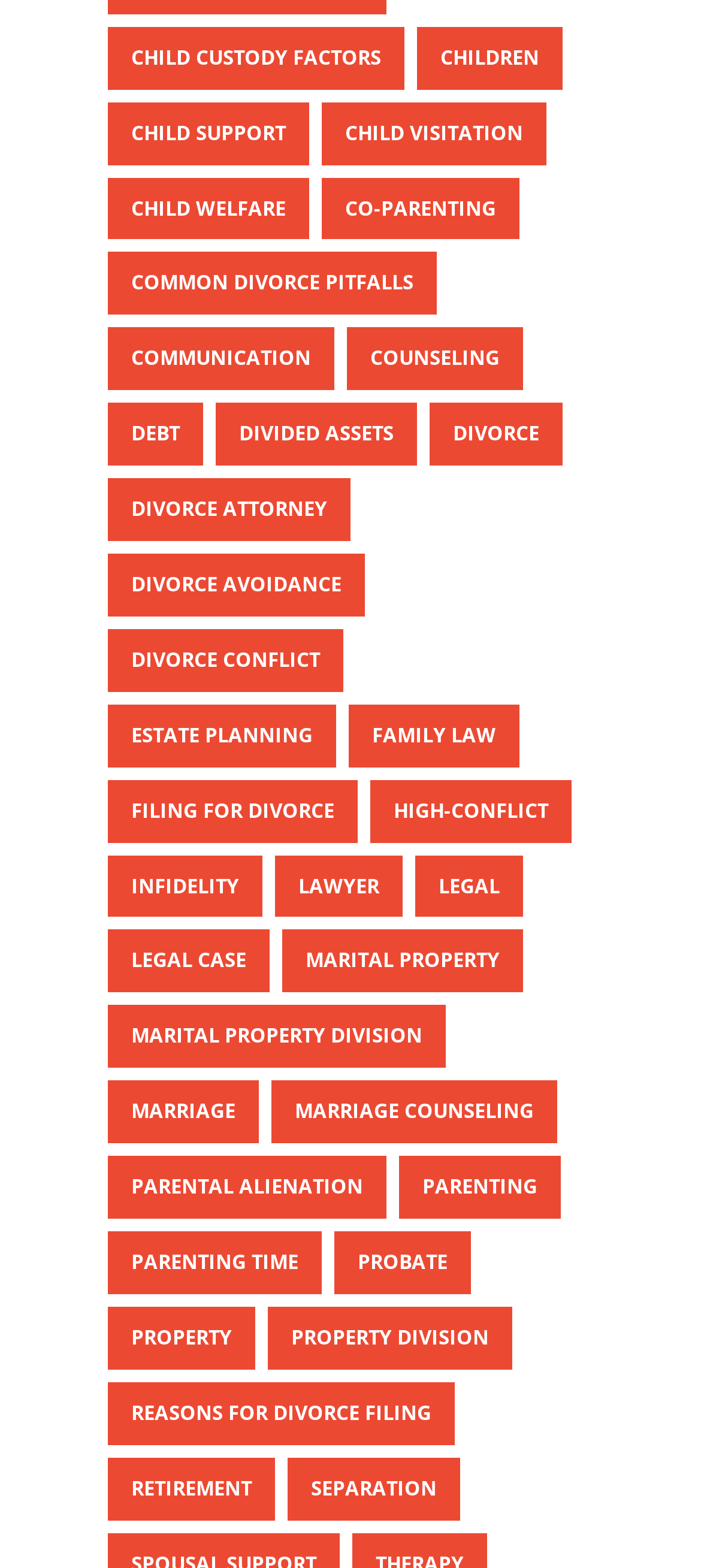Using the provided description divorce, find the bounding box coordinates for the UI element. Provide the coordinates in (top-left x, top-left y, bottom-right x, bottom-right y) format, ensuring all values are between 0 and 1.

[0.613, 0.257, 0.803, 0.297]